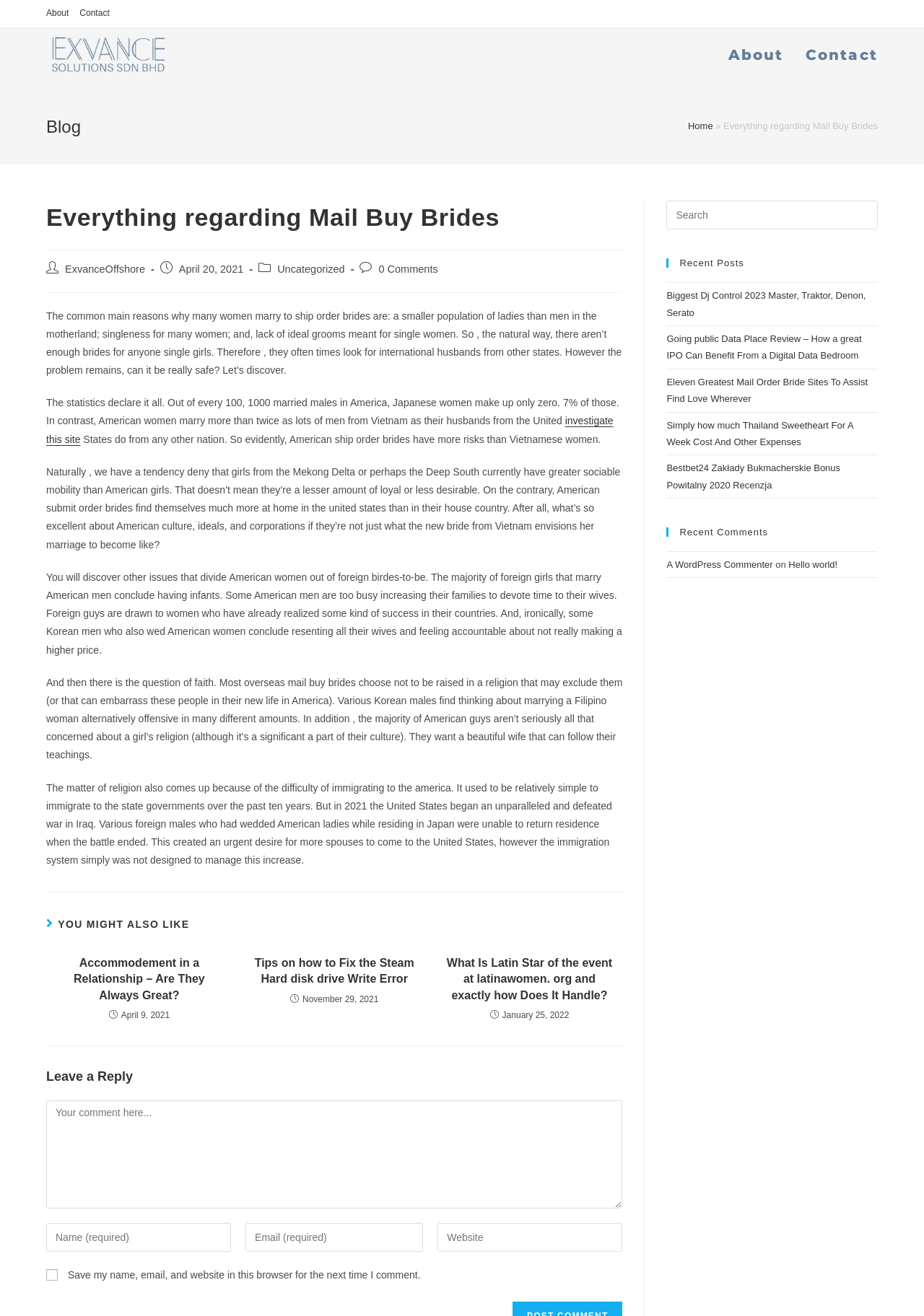Give a concise answer of one word or phrase to the question: 
How many articles are suggested in the 'YOU MIGHT ALSO LIKE' section?

3